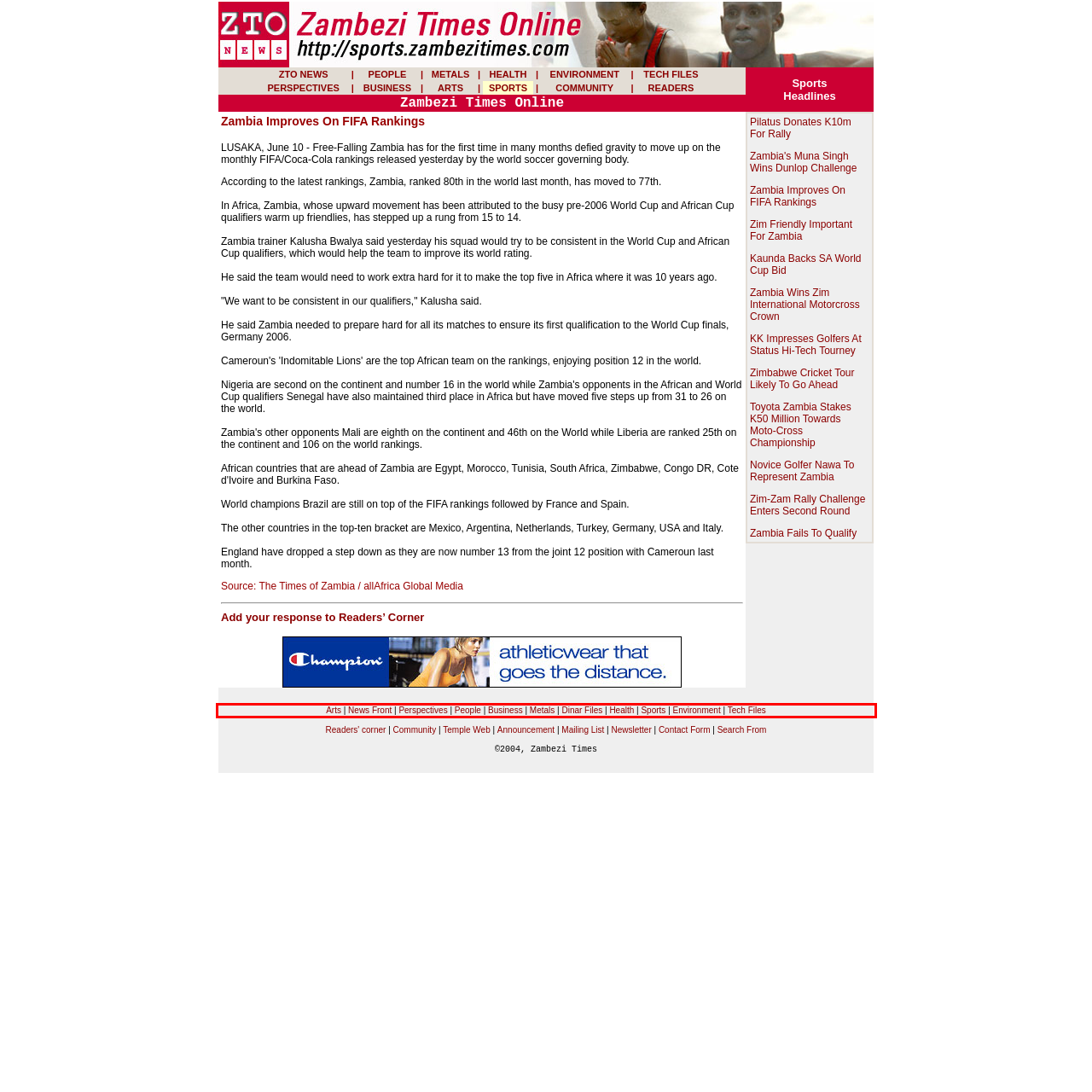You have a screenshot of a webpage with a UI element highlighted by a red bounding box. Use OCR to obtain the text within this highlighted area.

Arts | News Front | Perspectives | People | Business | Metals | Dinar Files | Health | Sports | Environment | Tech Files